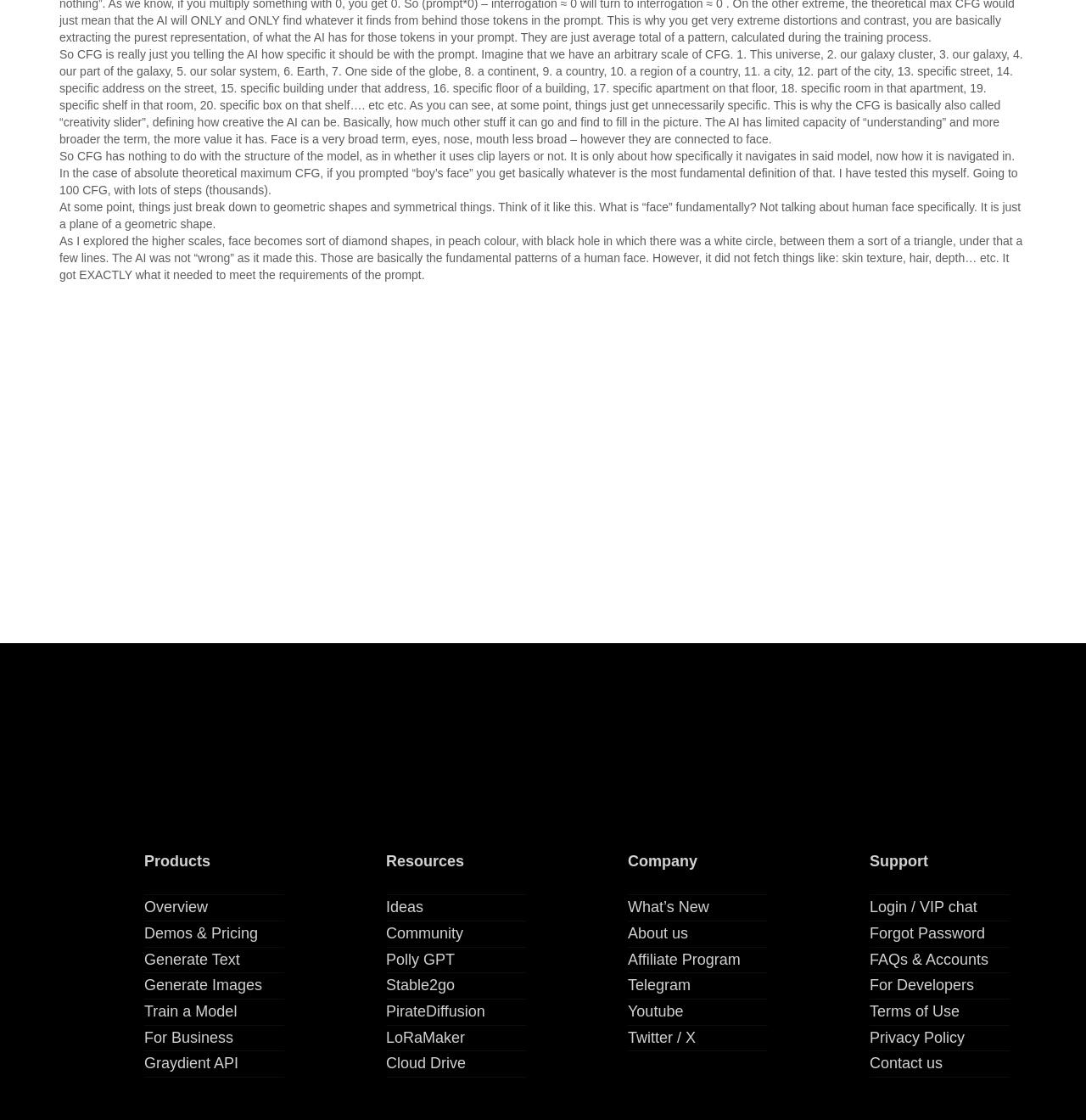Kindly determine the bounding box coordinates of the area that needs to be clicked to fulfill this instruction: "Click on the 'Ideas' link".

[0.355, 0.802, 0.39, 0.818]